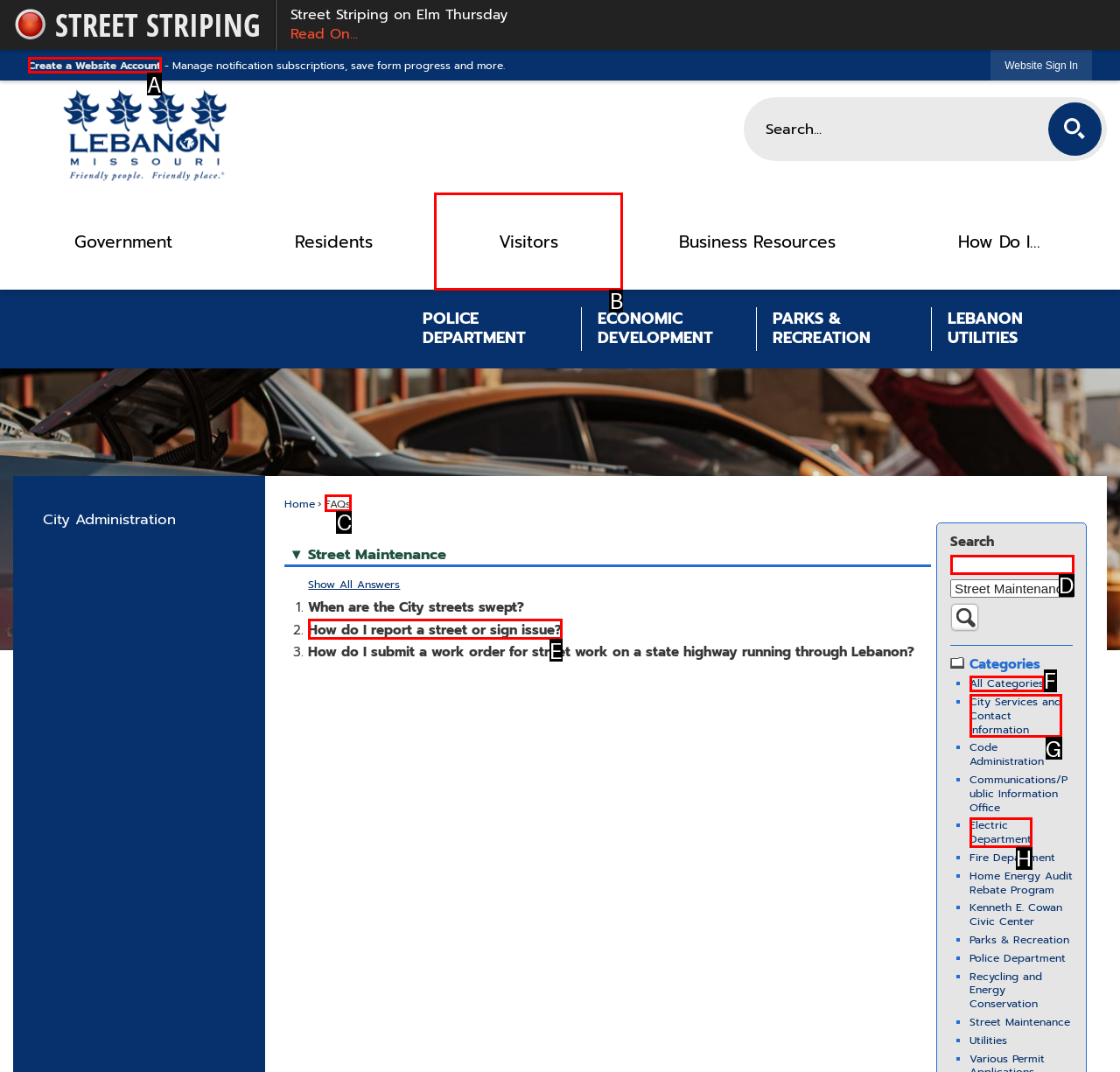Decide which HTML element to click to complete the task: View FAQs Provide the letter of the appropriate option.

C